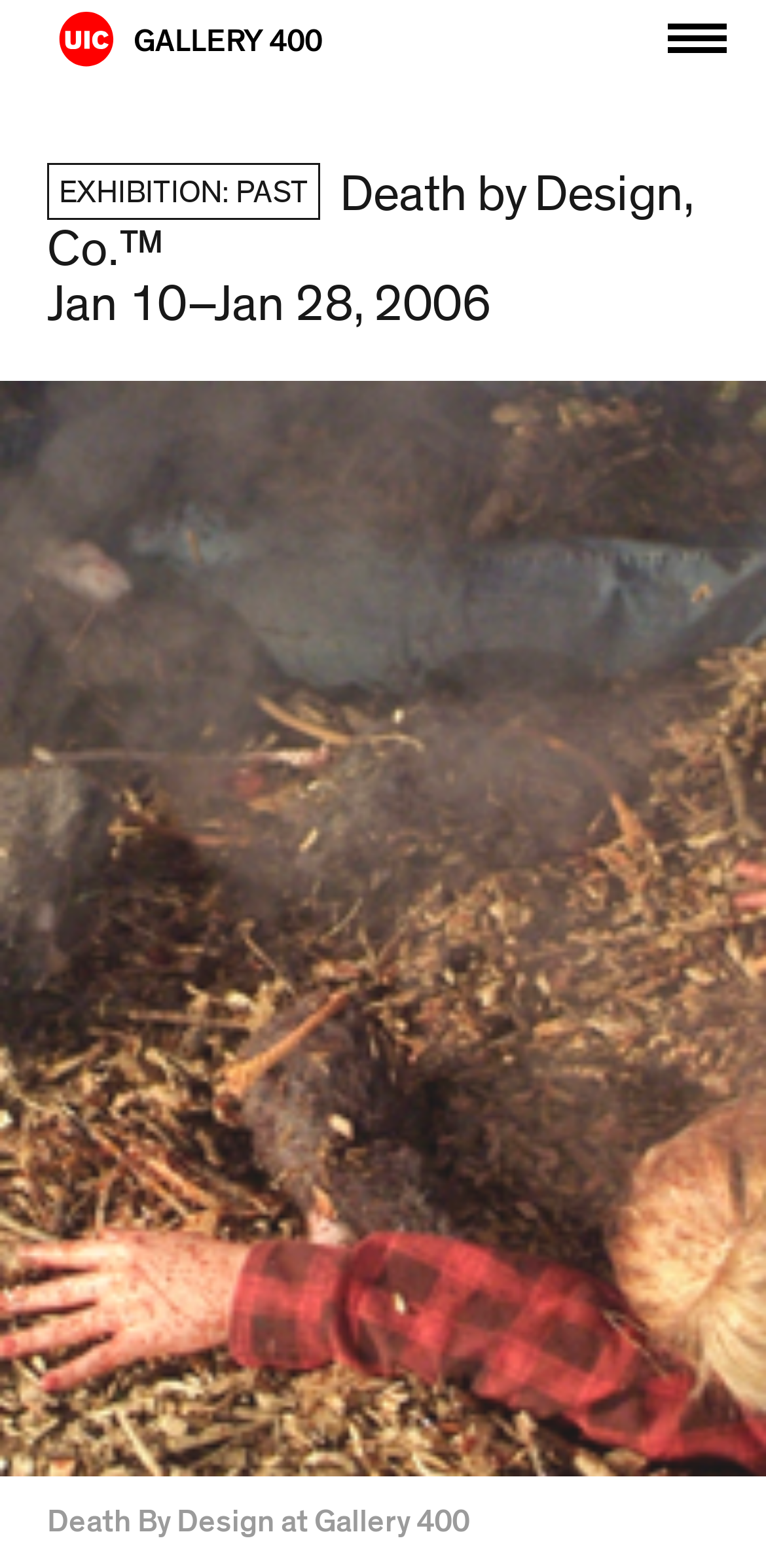With reference to the image, please provide a detailed answer to the following question: What is the text above the figure?

I examined the figure element and found a figcaption element with the text 'Death By Design at Gallery 400' which is located above the figure.